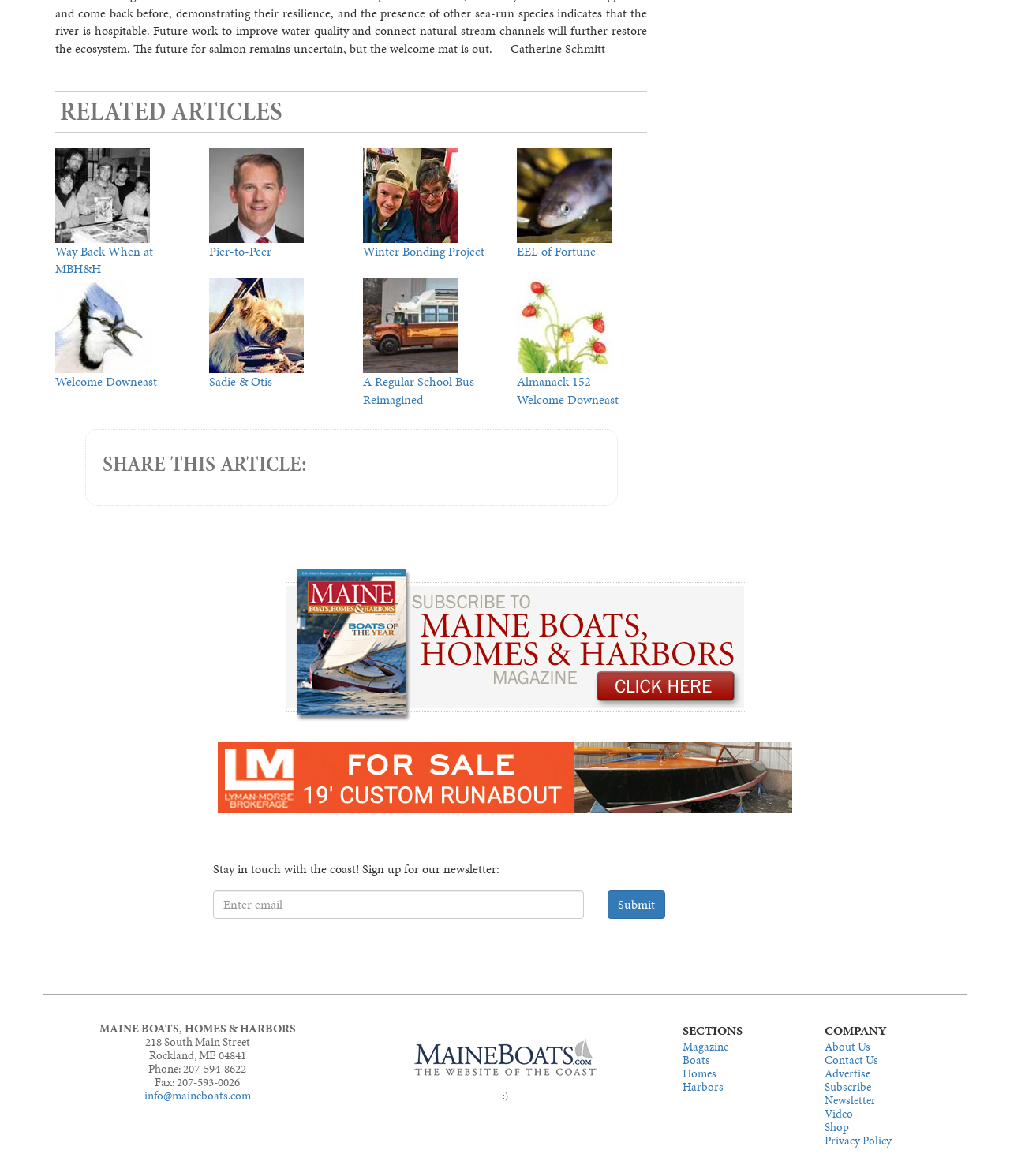What is the purpose of the textbox?
Using the image, give a concise answer in the form of a single word or short phrase.

Enter email